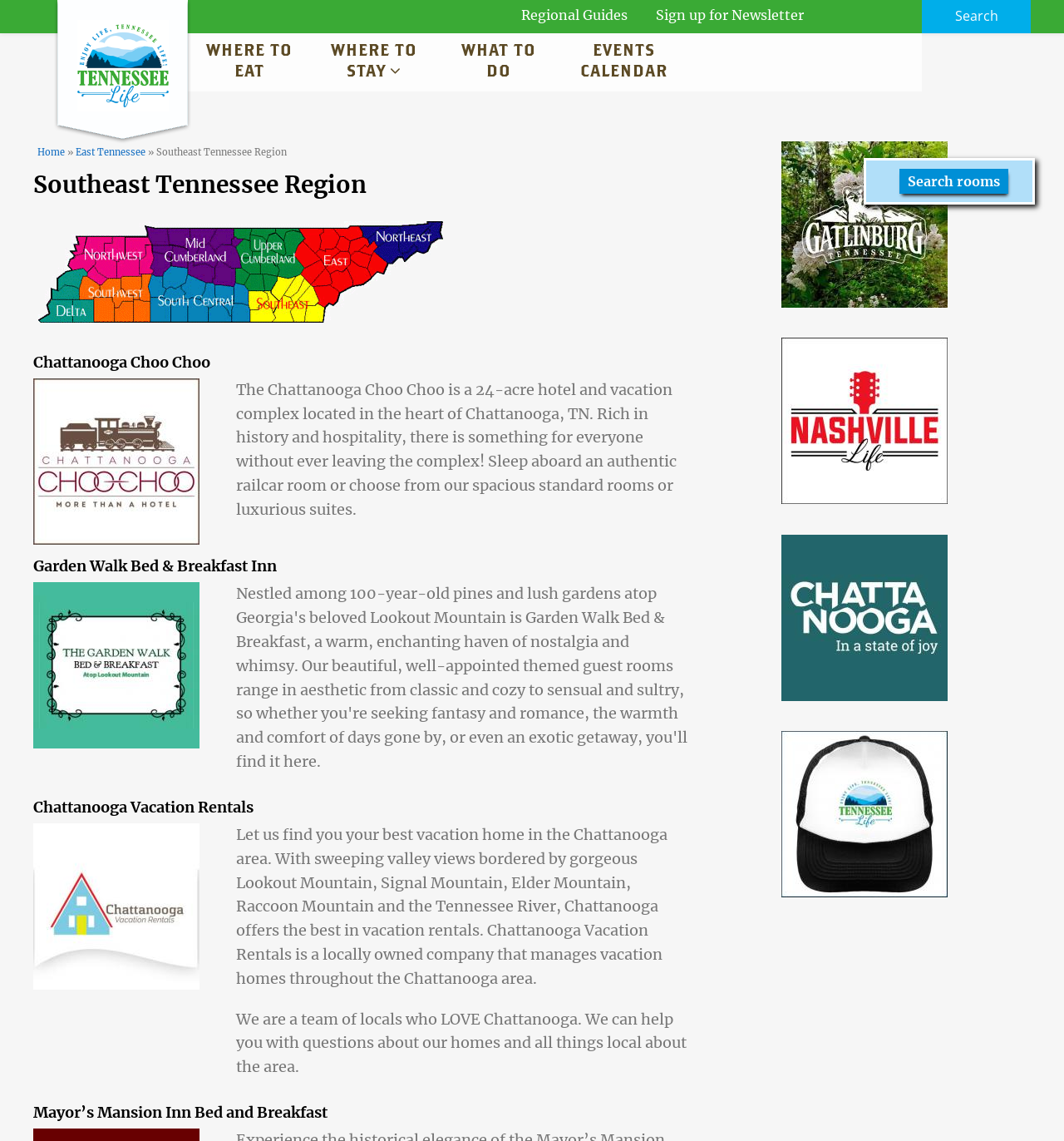Could you indicate the bounding box coordinates of the region to click in order to complete this instruction: "Visit Chattanooga Choo Choo".

[0.031, 0.467, 0.188, 0.48]